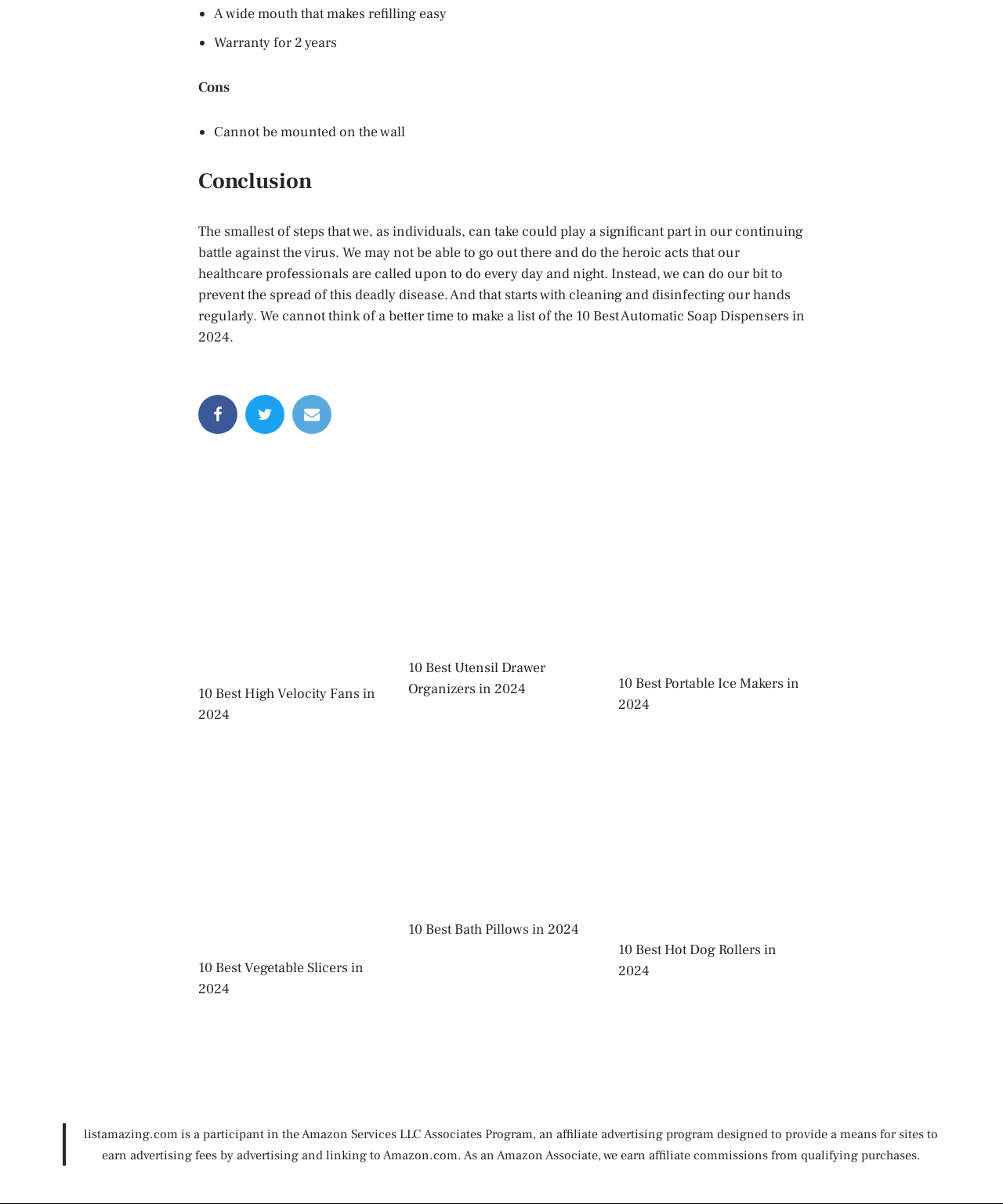Determine the bounding box coordinates for the area you should click to complete the following instruction: "Click on the 'A Girls How To Guide' link".

None